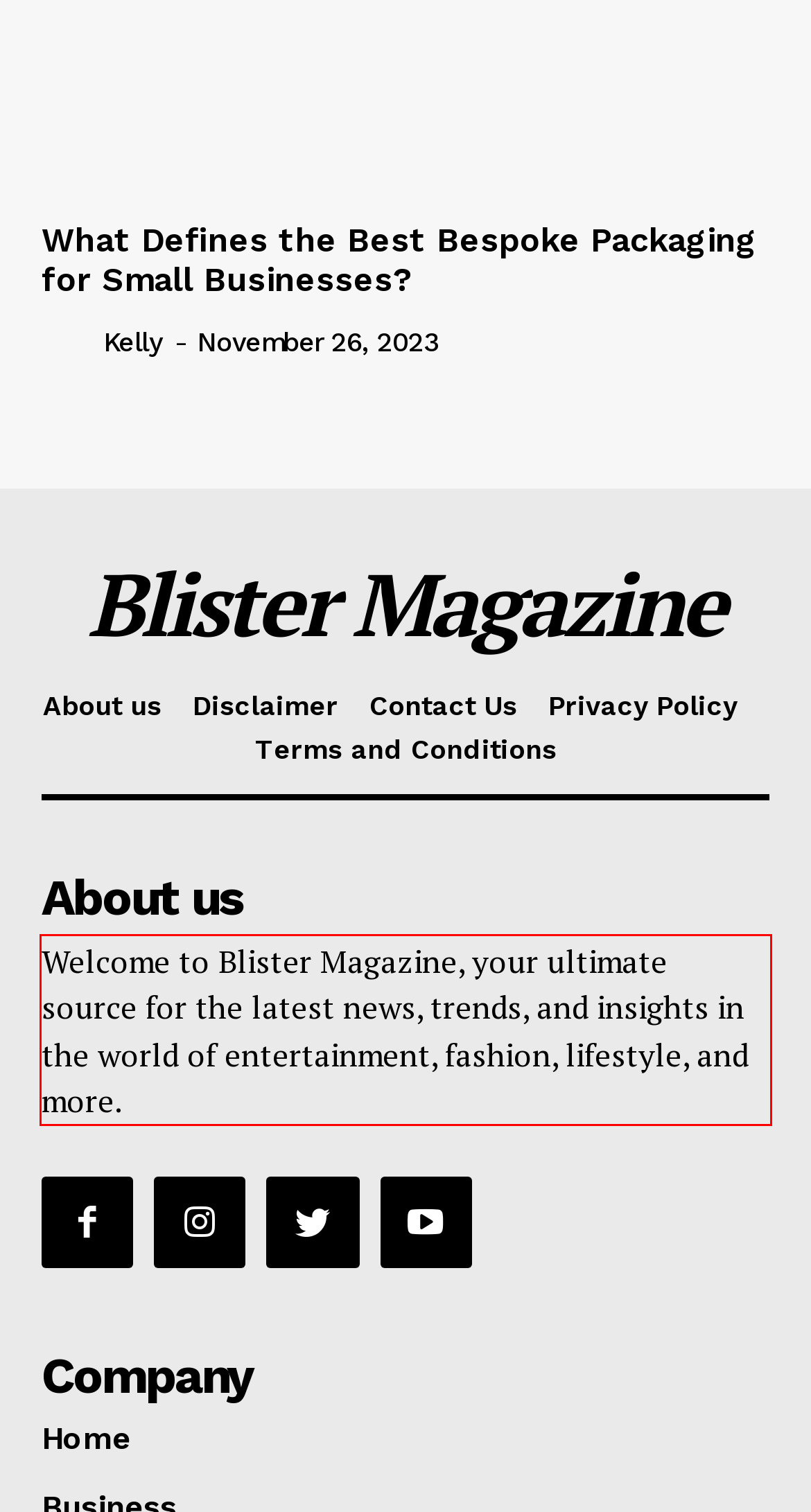Given a screenshot of a webpage containing a red rectangle bounding box, extract and provide the text content found within the red bounding box.

Welcome to Blister Magazine, your ultimate source for the latest news, trends, and insights in the world of entertainment, fashion, lifestyle, and more.